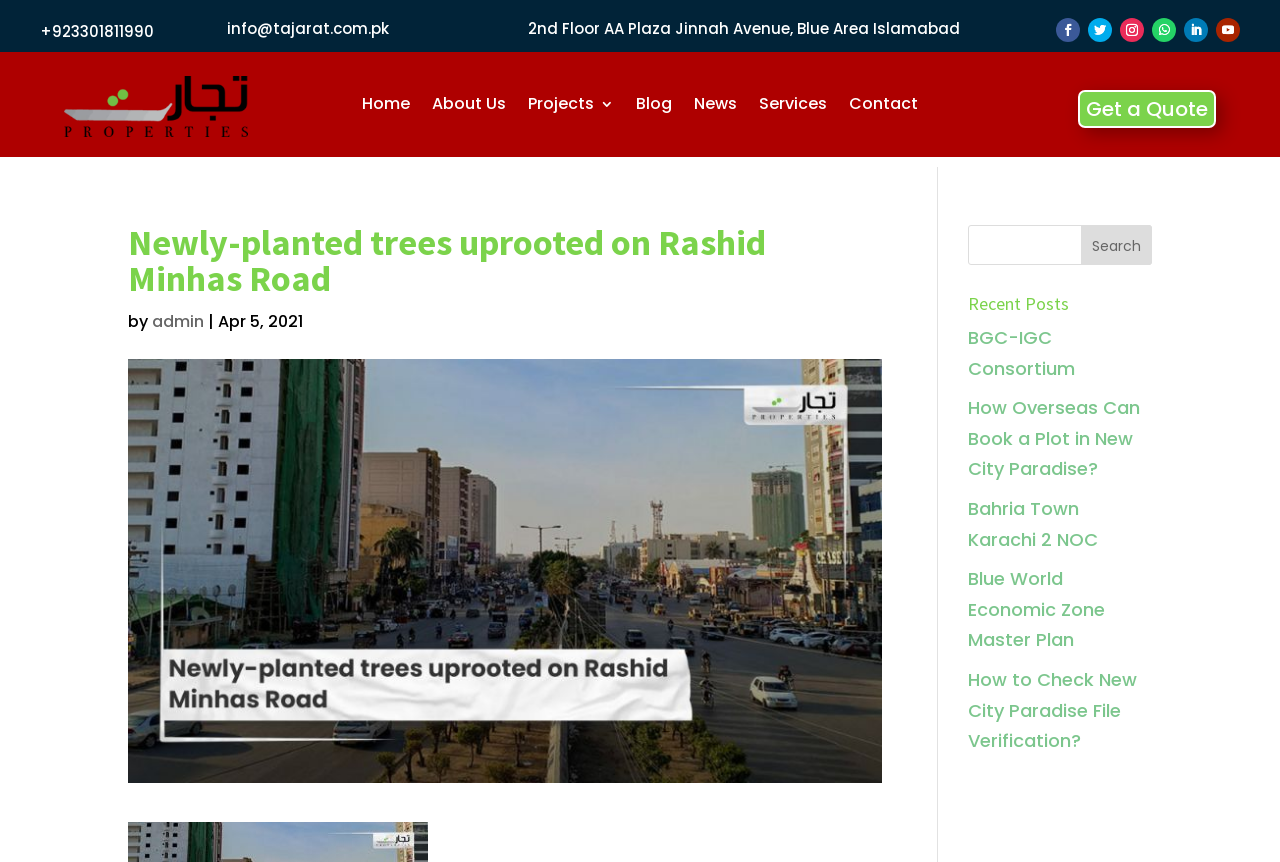What is the phone number to contact?
Using the visual information from the image, give a one-word or short-phrase answer.

+923301811990